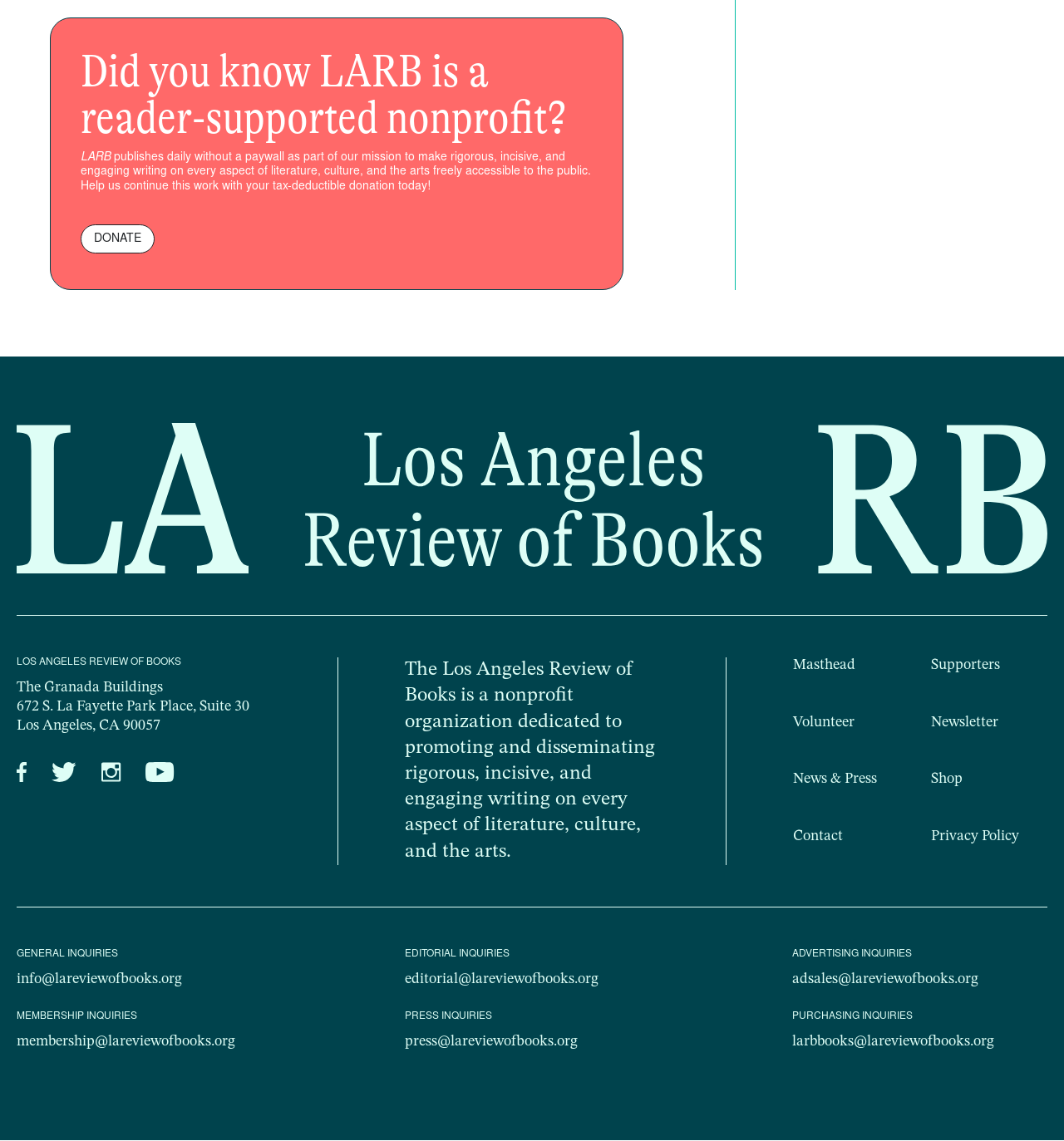Please determine the bounding box coordinates of the area that needs to be clicked to complete this task: 'Read about the organization's mission'. The coordinates must be four float numbers between 0 and 1, formatted as [left, top, right, bottom].

[0.38, 0.578, 0.616, 0.755]